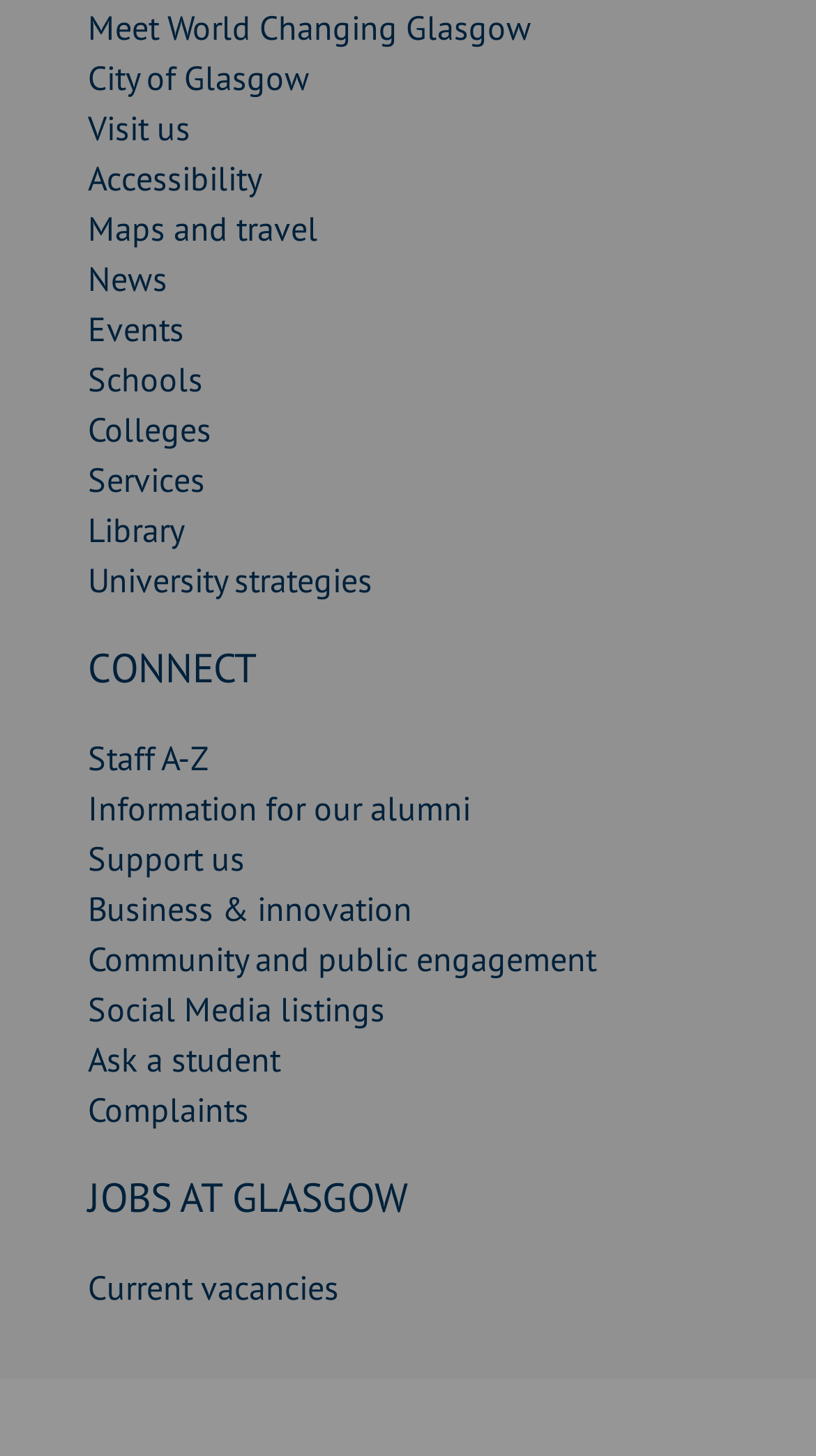Locate the bounding box coordinates of the area where you should click to accomplish the instruction: "Check the News section".

[0.108, 0.177, 0.205, 0.206]